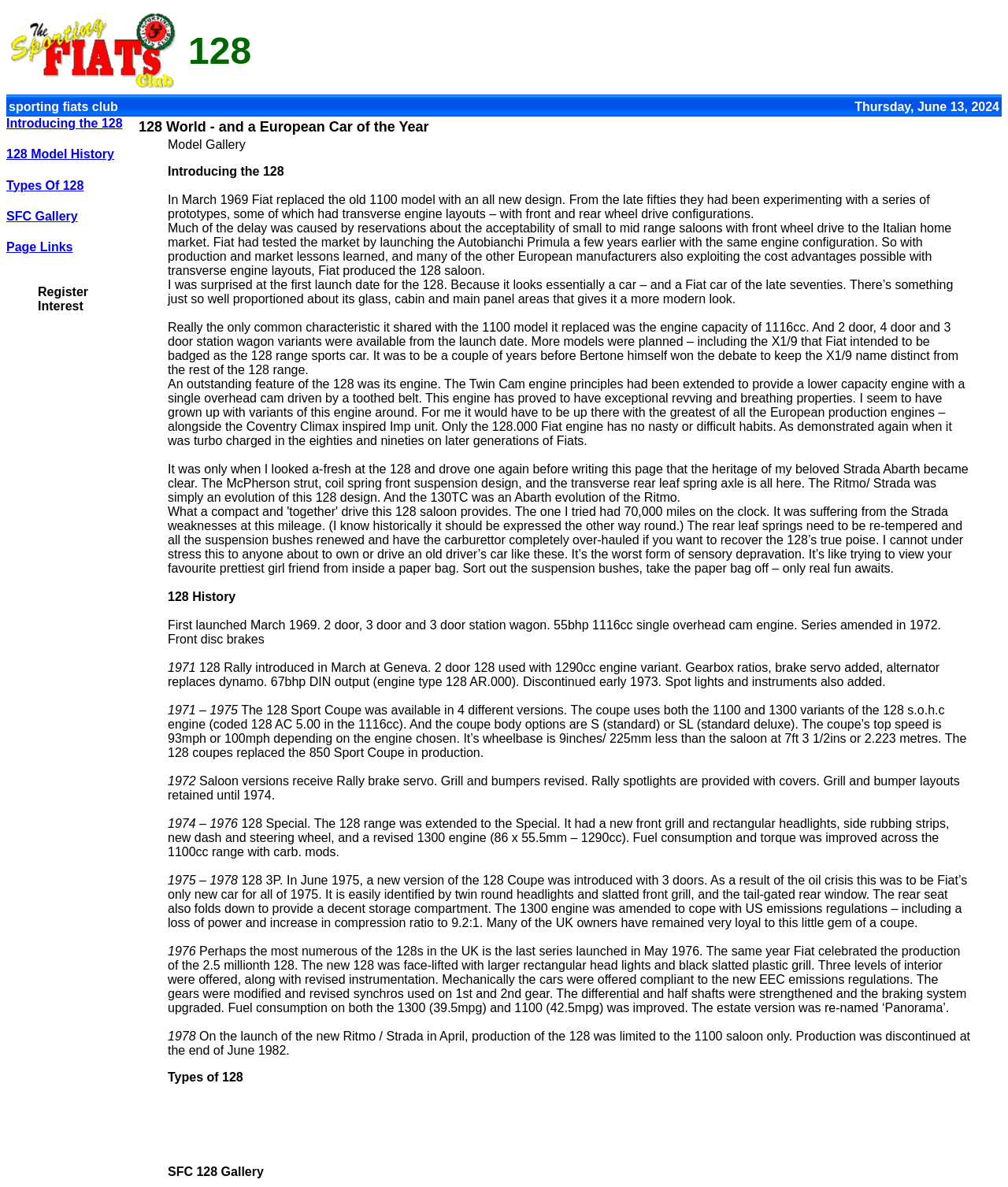When was the production of the 128 discontinued?
Please provide a comprehensive answer based on the contents of the image.

The webpage mentions that production of the 128 was limited to the 1100 saloon only after the launch of the new Ritmo/Strada in April 1978, and was finally discontinued at the end of June 1982.